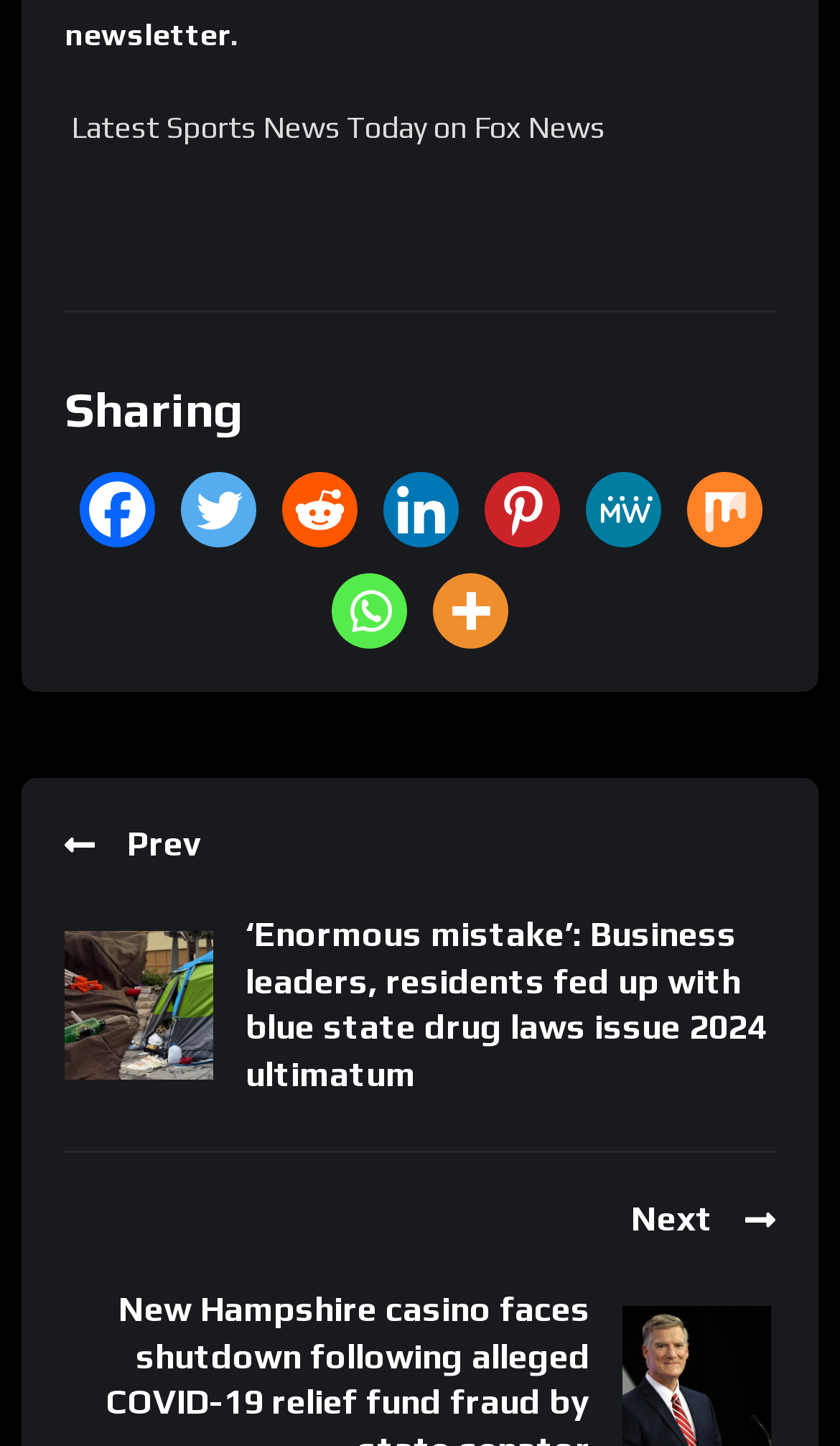Determine the bounding box coordinates of the region that needs to be clicked to achieve the task: "Share on Twitter".

[0.214, 0.327, 0.304, 0.379]